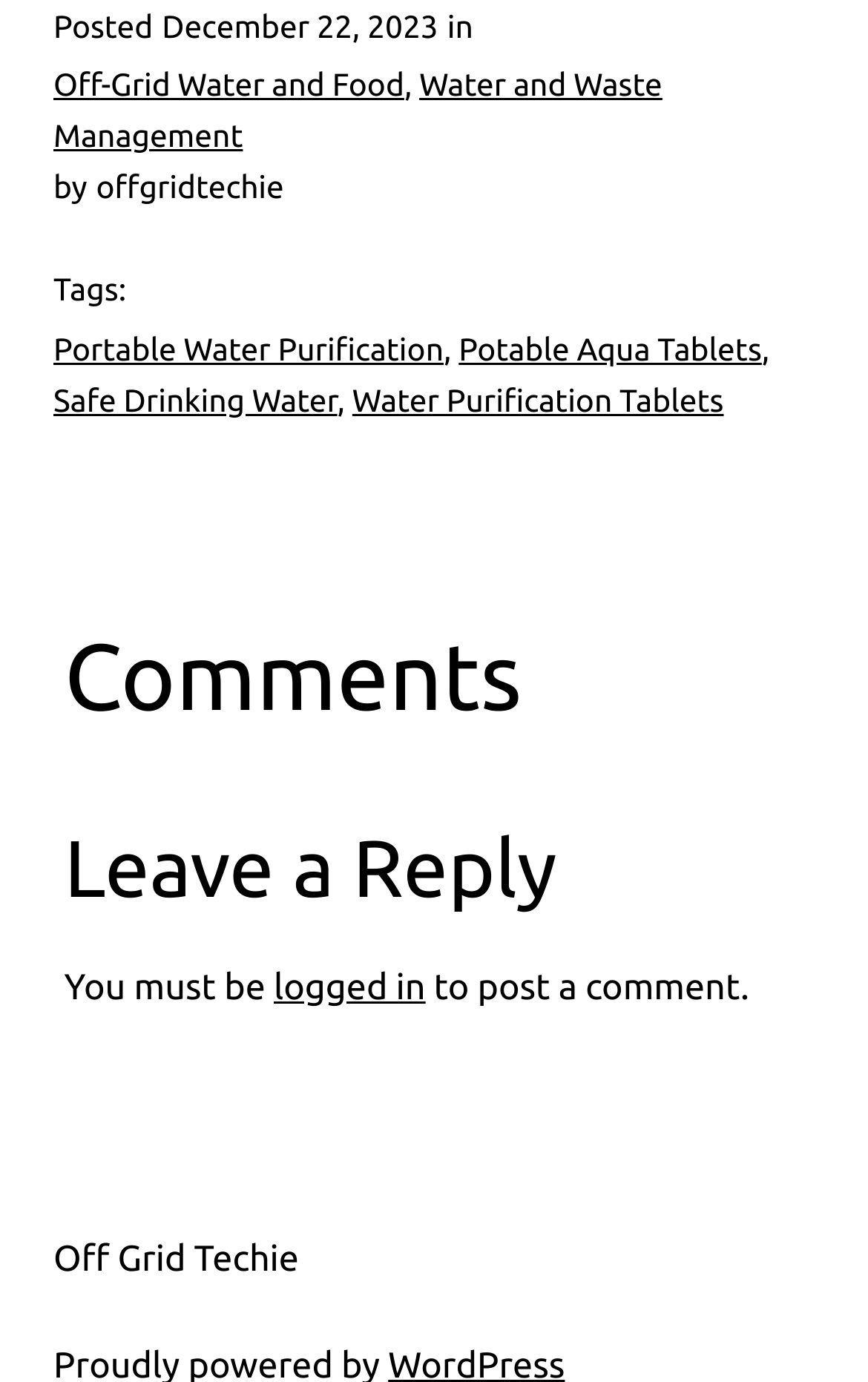Pinpoint the bounding box coordinates of the clickable area needed to execute the instruction: "Explore the 'Portable Water Purification' tag". The coordinates should be specified as four float numbers between 0 and 1, i.e., [left, top, right, bottom].

[0.062, 0.24, 0.511, 0.266]